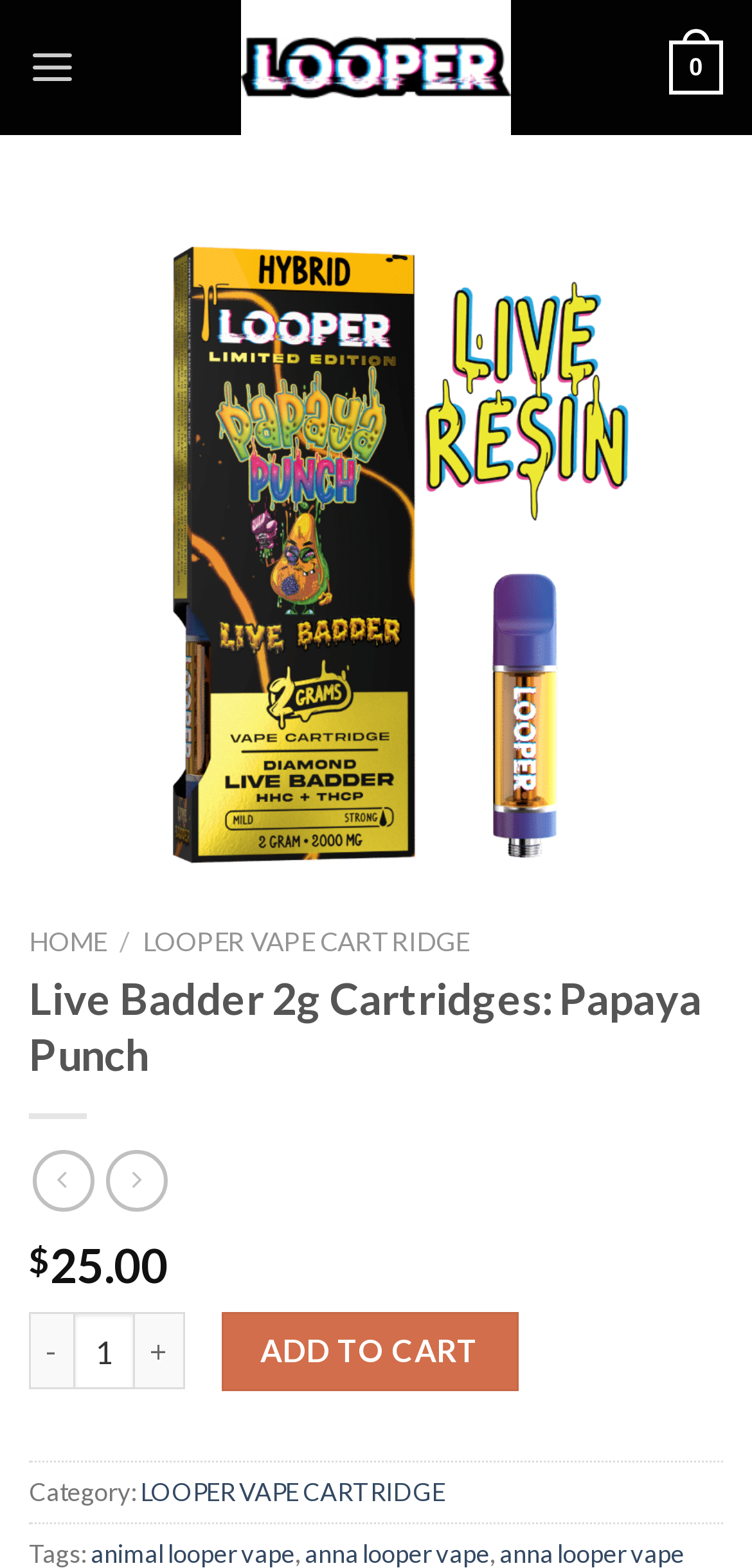Please determine the primary heading and provide its text.

Live Badder 2g Cartridges: Papaya Punch